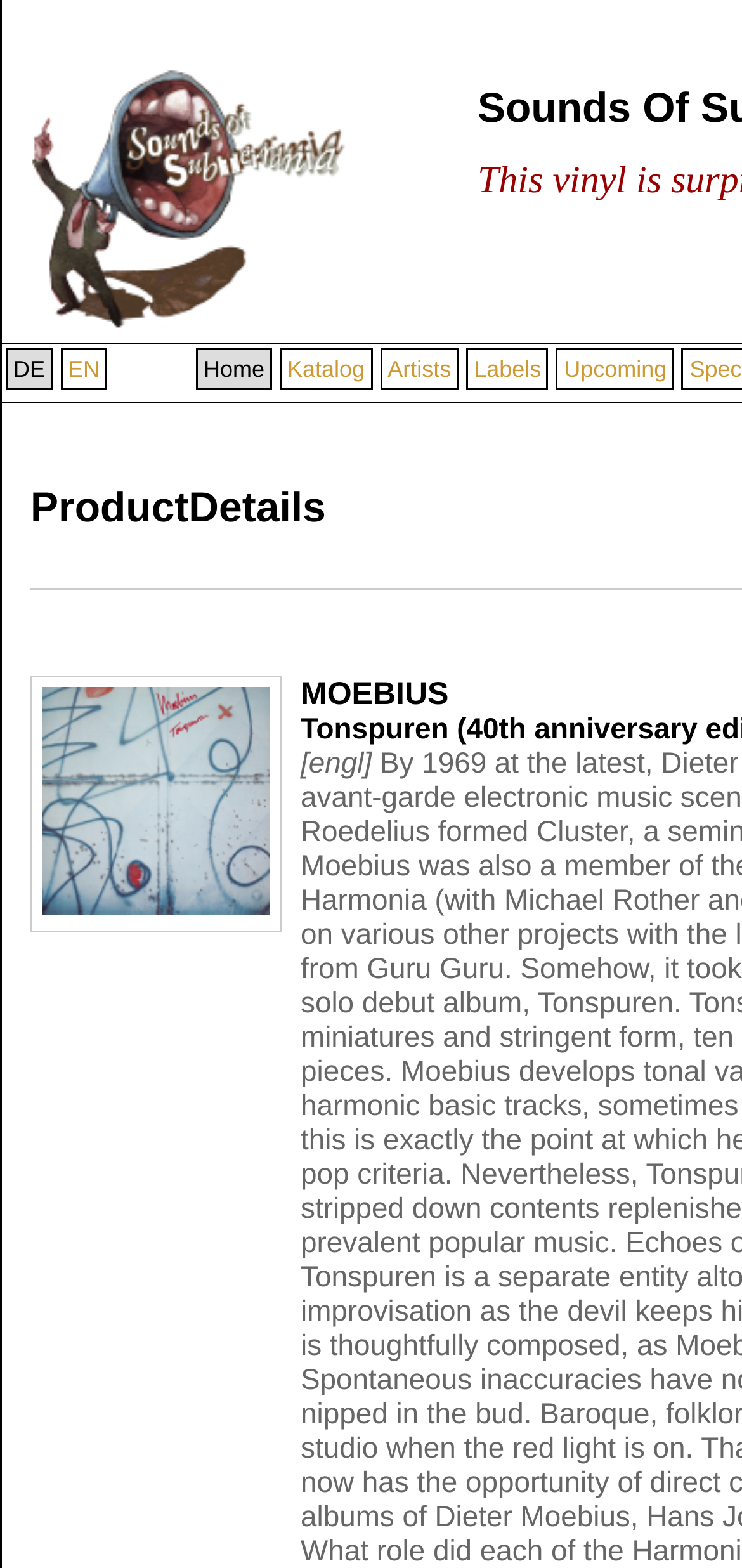Please mark the bounding box coordinates of the area that should be clicked to carry out the instruction: "Go to Home page".

[0.264, 0.222, 0.367, 0.249]